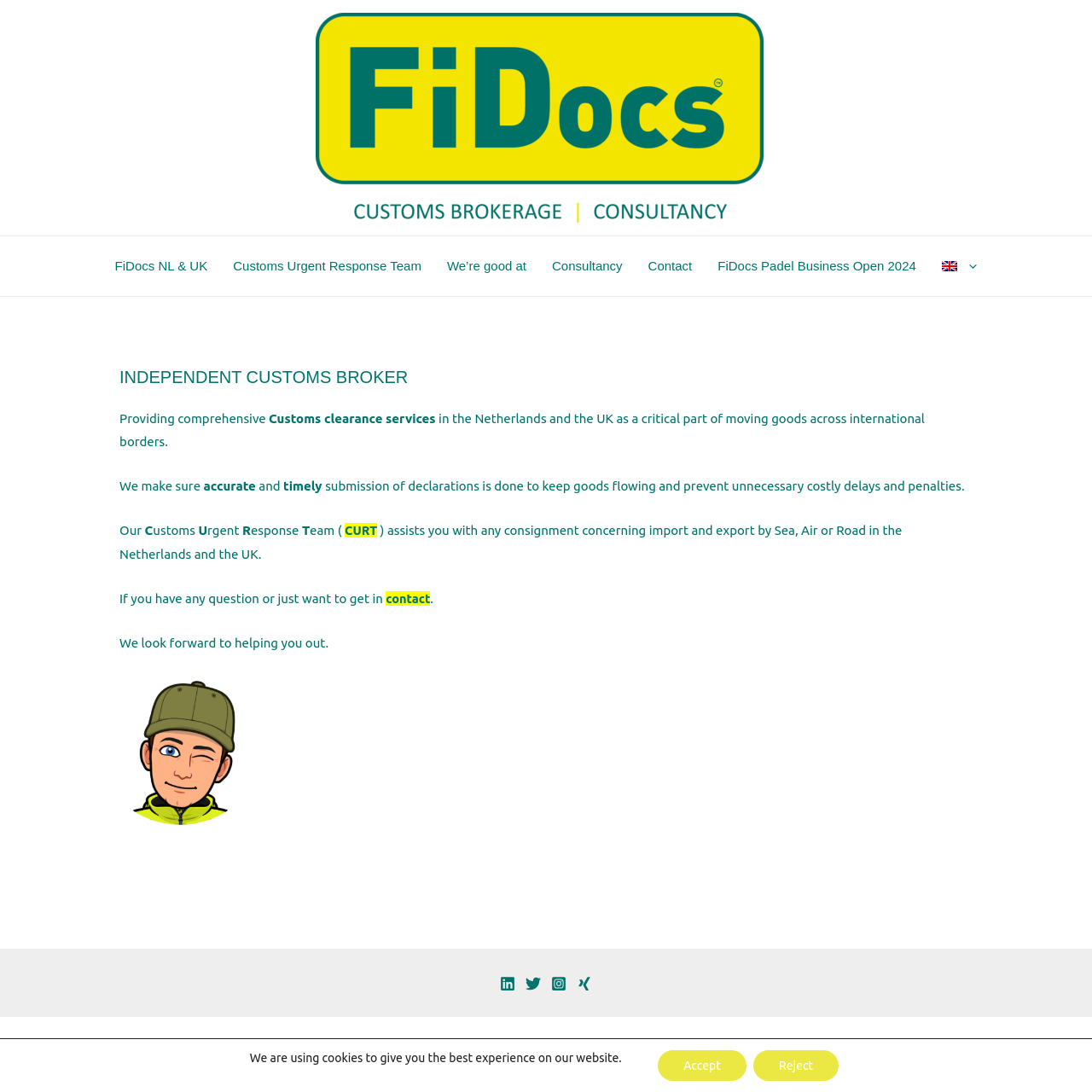What languages are available on the website?
Please ensure your answer to the question is detailed and covers all necessary aspects.

The webpage has a navigation link to switch to English, indicating that English is one of the available languages on the website.